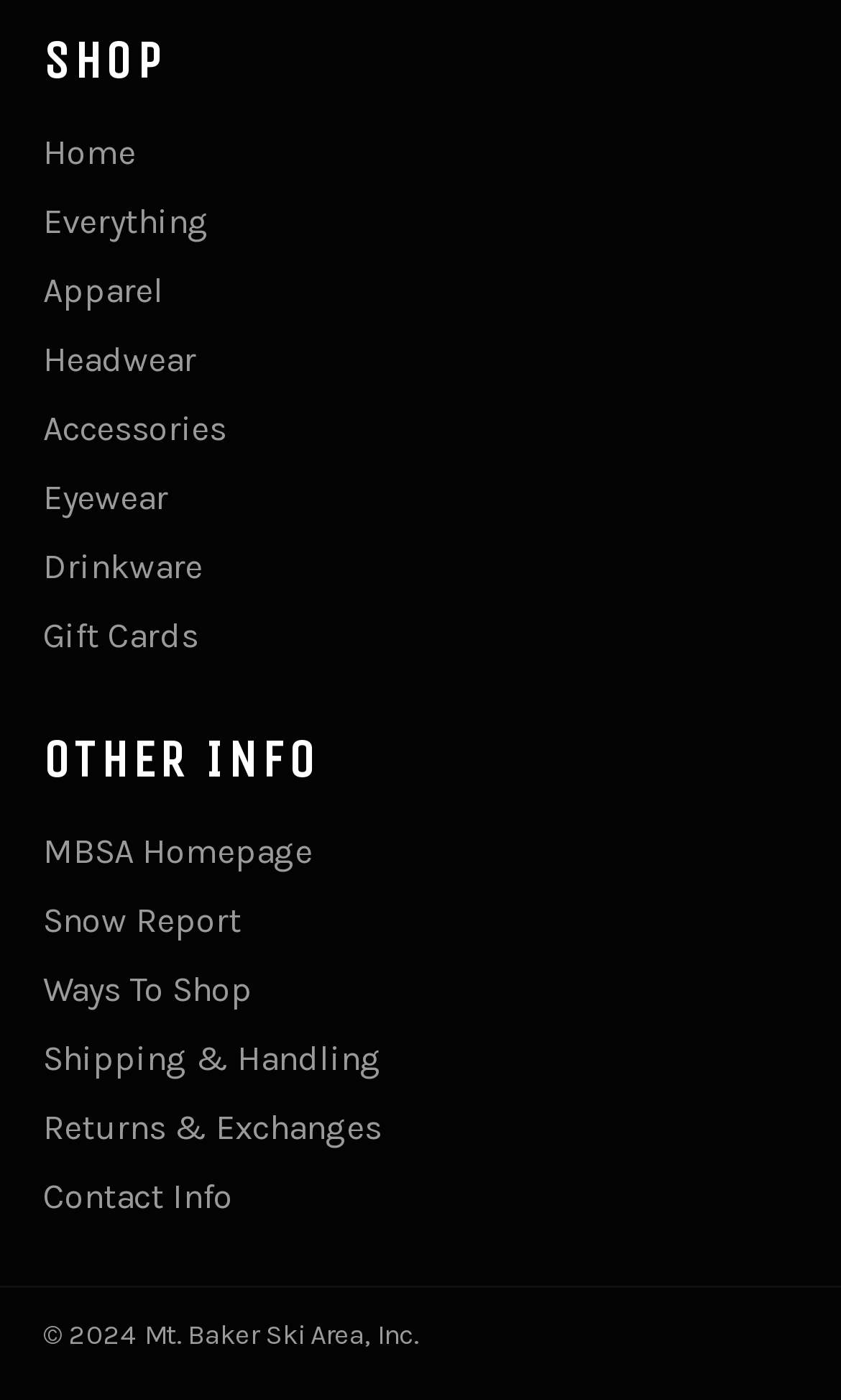Identify the bounding box coordinates of the part that should be clicked to carry out this instruction: "visit Mt. Baker Ski Area homepage".

[0.172, 0.941, 0.492, 0.964]